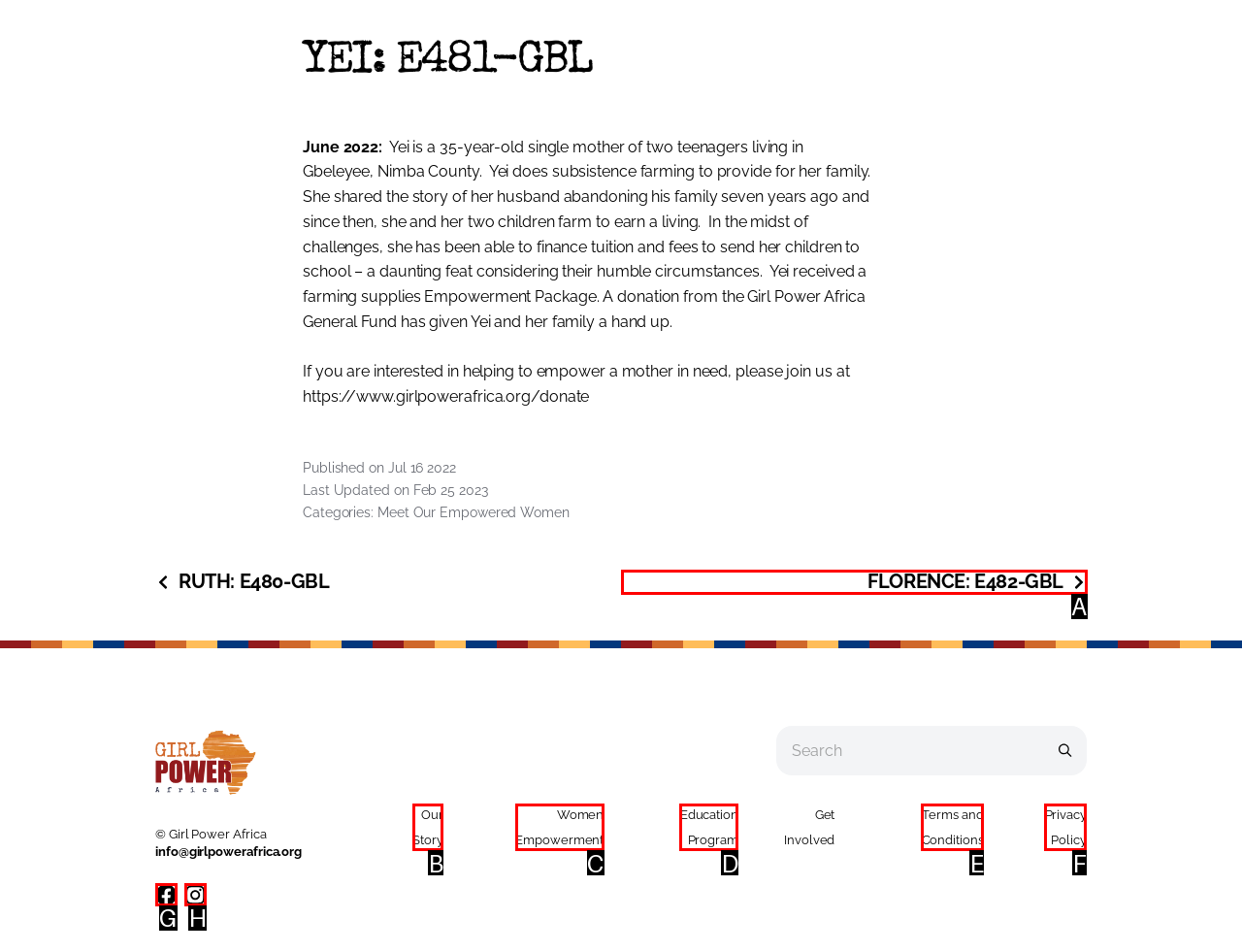Given the description: Instagram, select the HTML element that best matches it. Reply with the letter of your chosen option.

H